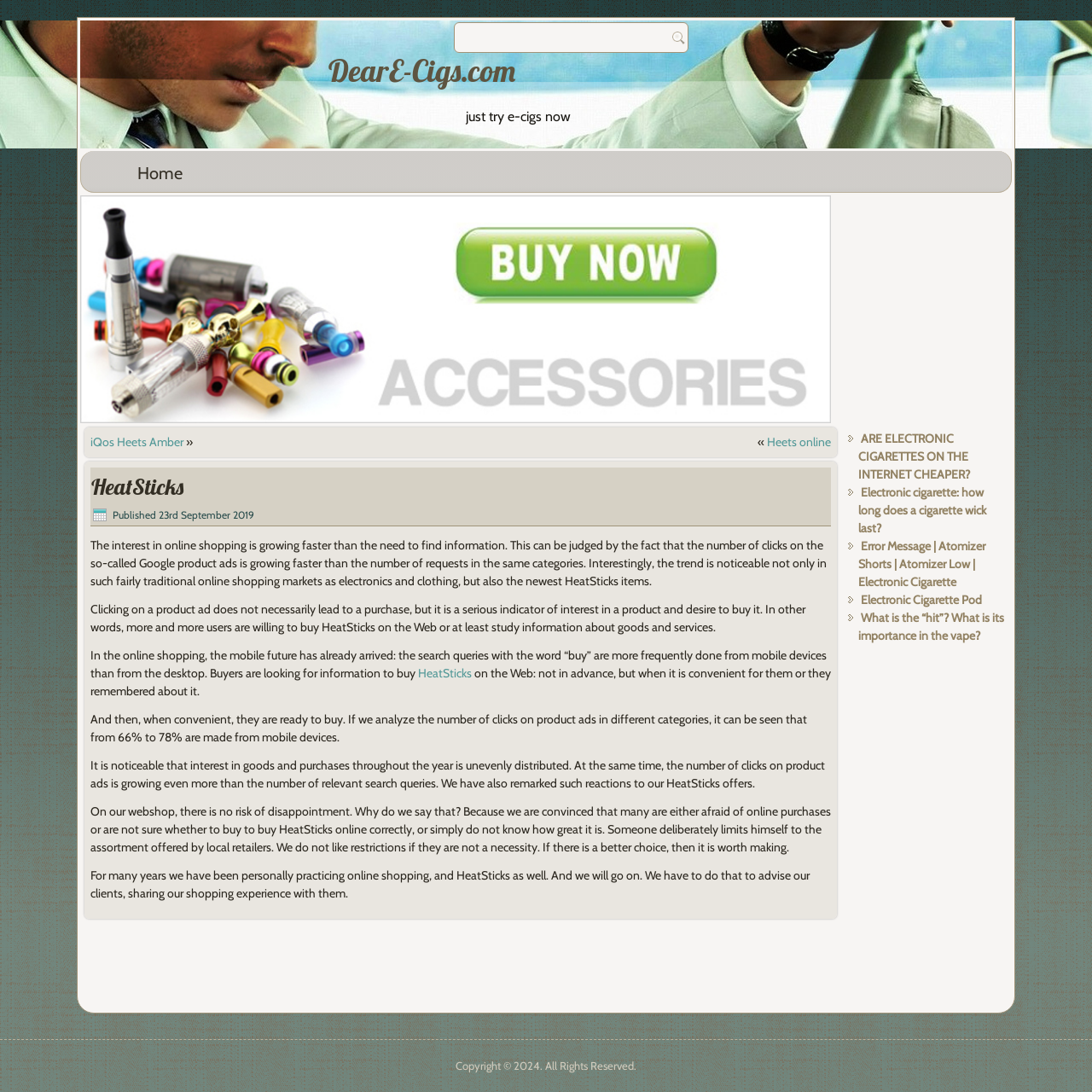Provide the bounding box coordinates for the UI element described in this sentence: "Heets online". The coordinates should be four float values between 0 and 1, i.e., [left, top, right, bottom].

[0.702, 0.398, 0.761, 0.412]